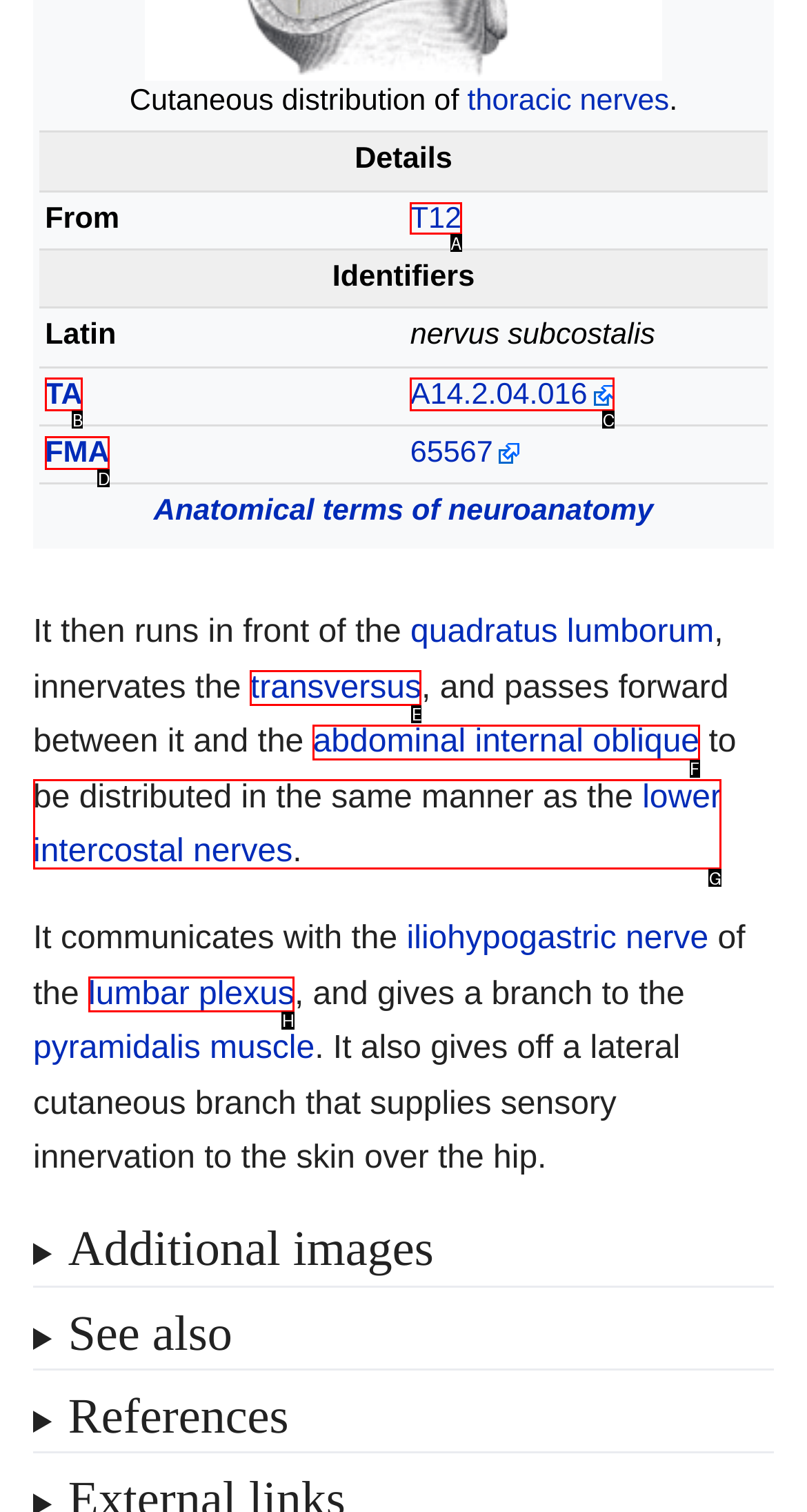Point out the option that needs to be clicked to fulfill the following instruction: Follow the link 'T12'
Answer with the letter of the appropriate choice from the listed options.

A